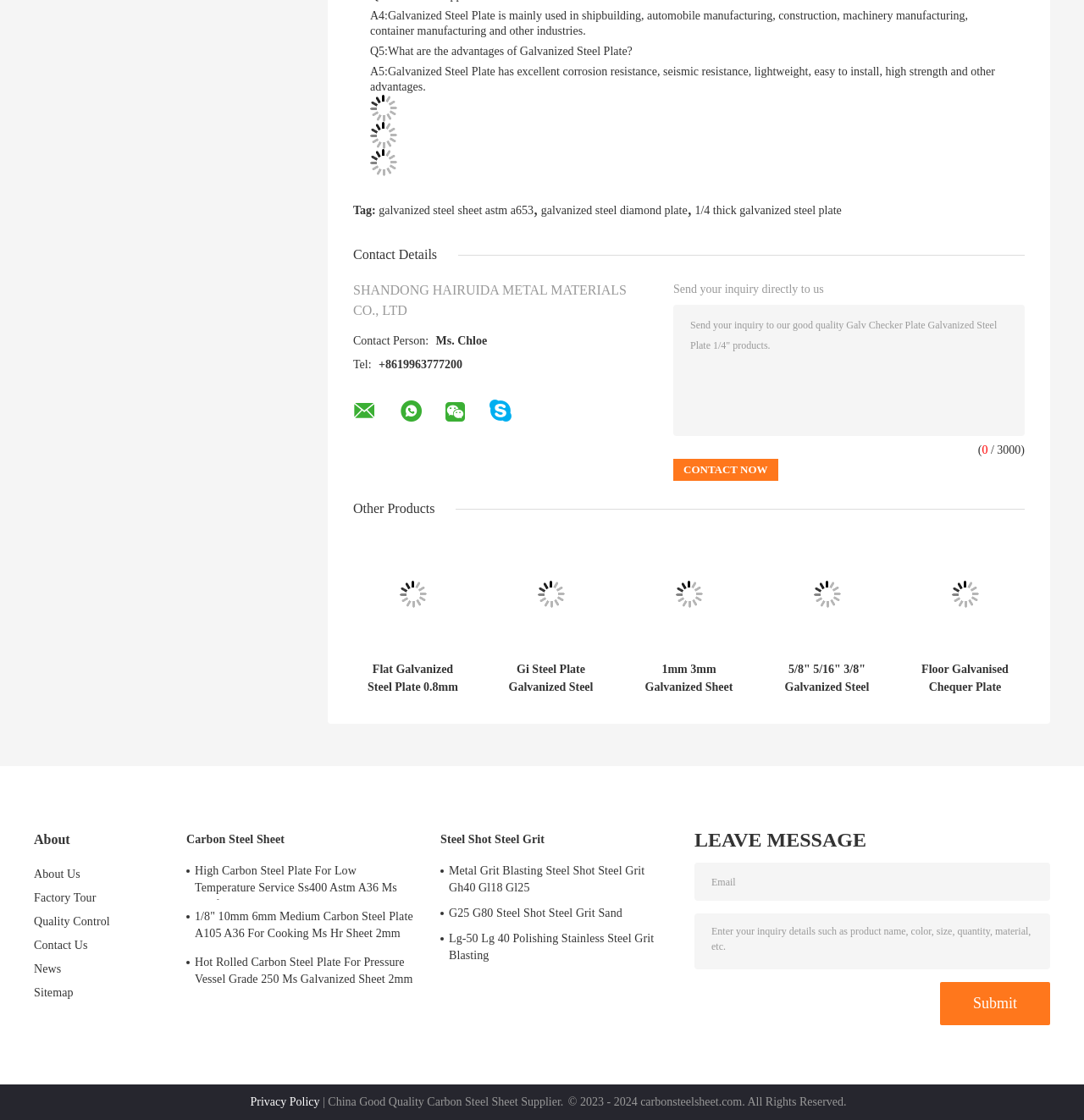What is the thickness of the Flat Galvanized Steel Plate?
Kindly give a detailed and elaborate answer to the question.

According to the link 'Flat Galvanized Steel Plate 0.8mm 1.2mm 3mm 5mm Thick', the thickness of the Flat Galvanized Steel Plate is 0.8mm 1.2mm 3mm 5mm.